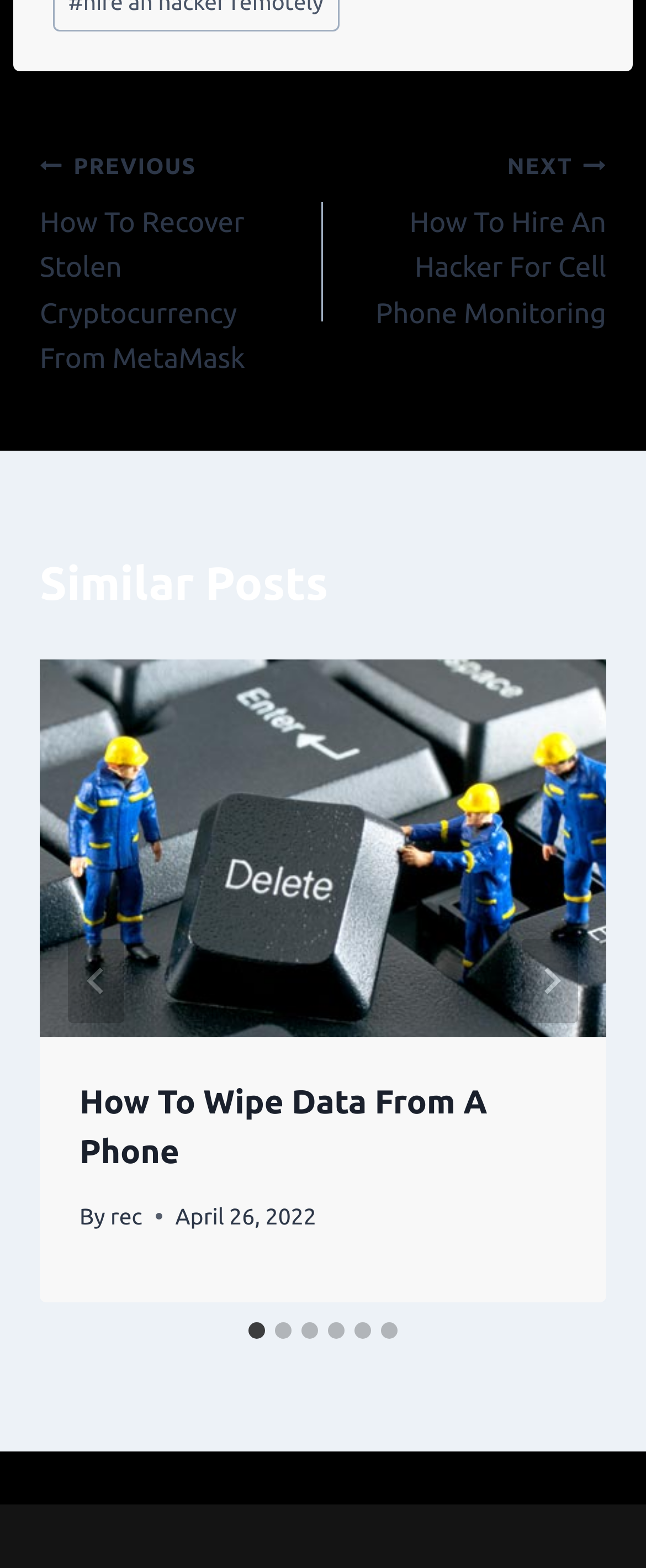How many similar posts are there?
Answer the question with a detailed explanation, including all necessary information.

I counted the number of tabs in the 'Similar Posts' section, which are labeled as 'Go to slide 1', 'Go to slide 2', ..., 'Go to slide 6'. This indicates that there are 6 similar posts.